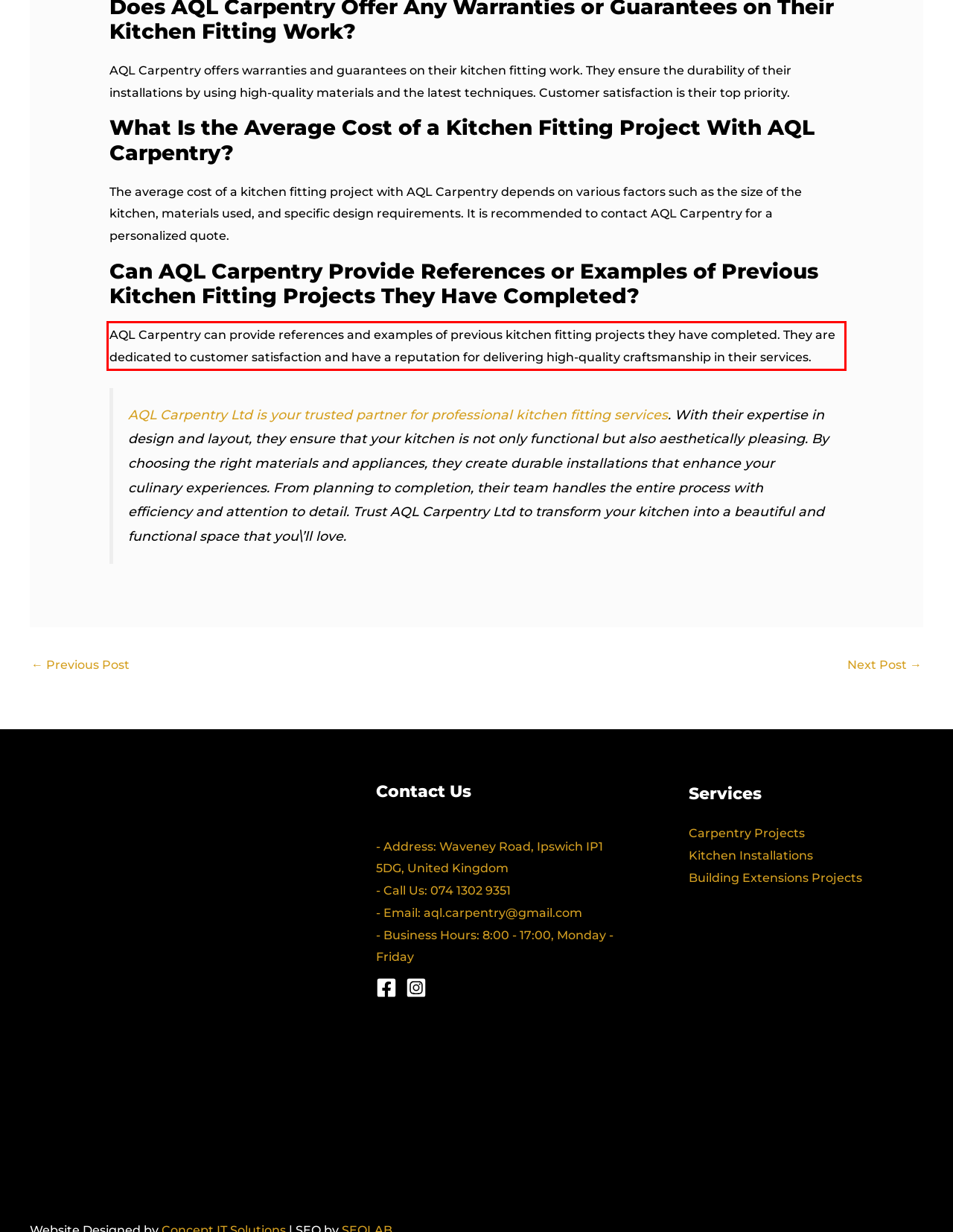Using the provided screenshot of a webpage, recognize and generate the text found within the red rectangle bounding box.

AQL Carpentry can provide references and examples of previous kitchen fitting projects they have completed. They are dedicated to customer satisfaction and have a reputation for delivering high-quality craftsmanship in their services.